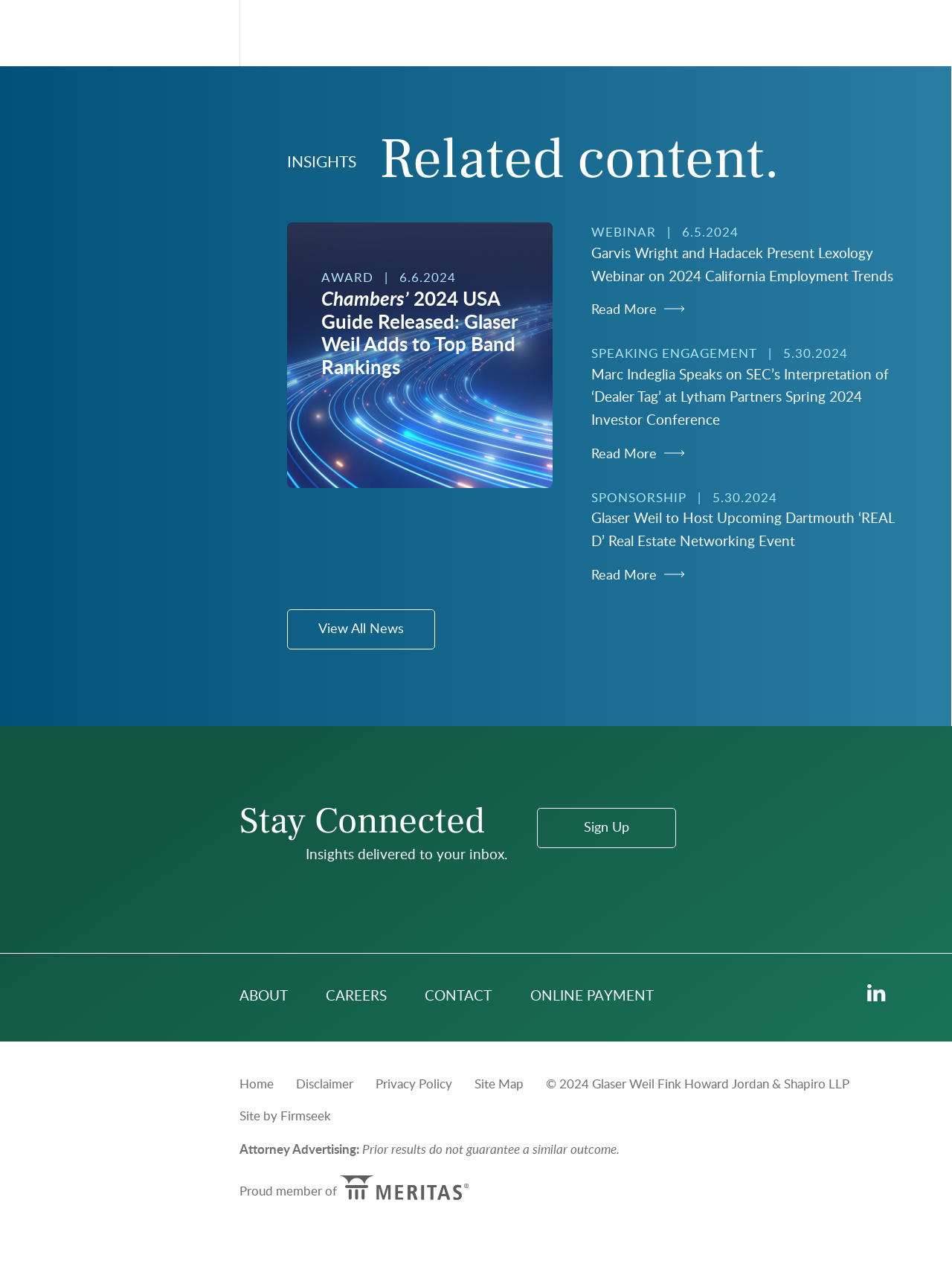What type of content is listed on this webpage?
Refer to the screenshot and respond with a concise word or phrase.

News and events